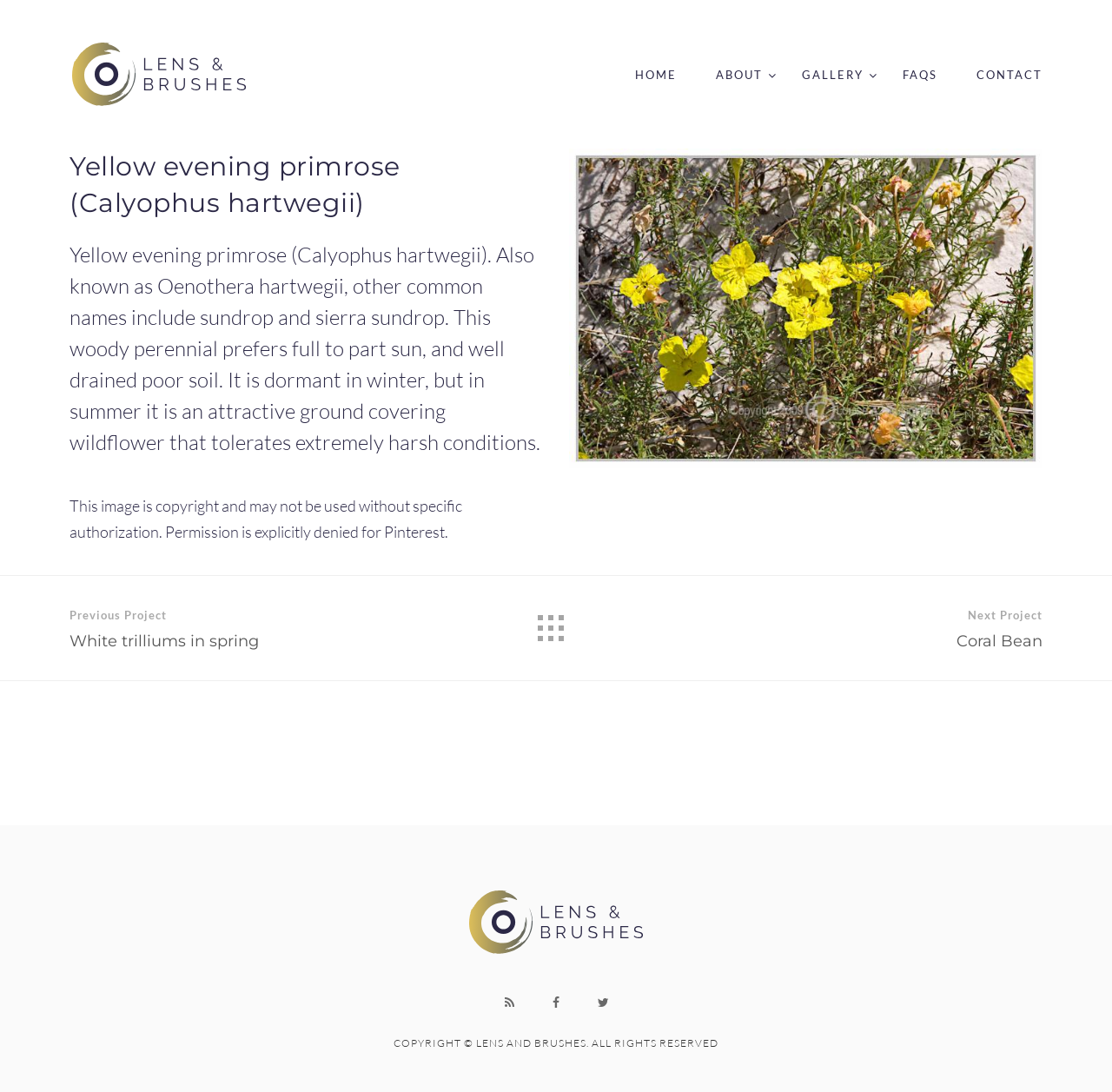Locate the bounding box coordinates of the element that should be clicked to fulfill the instruction: "view next project".

[0.649, 0.527, 0.938, 0.623]